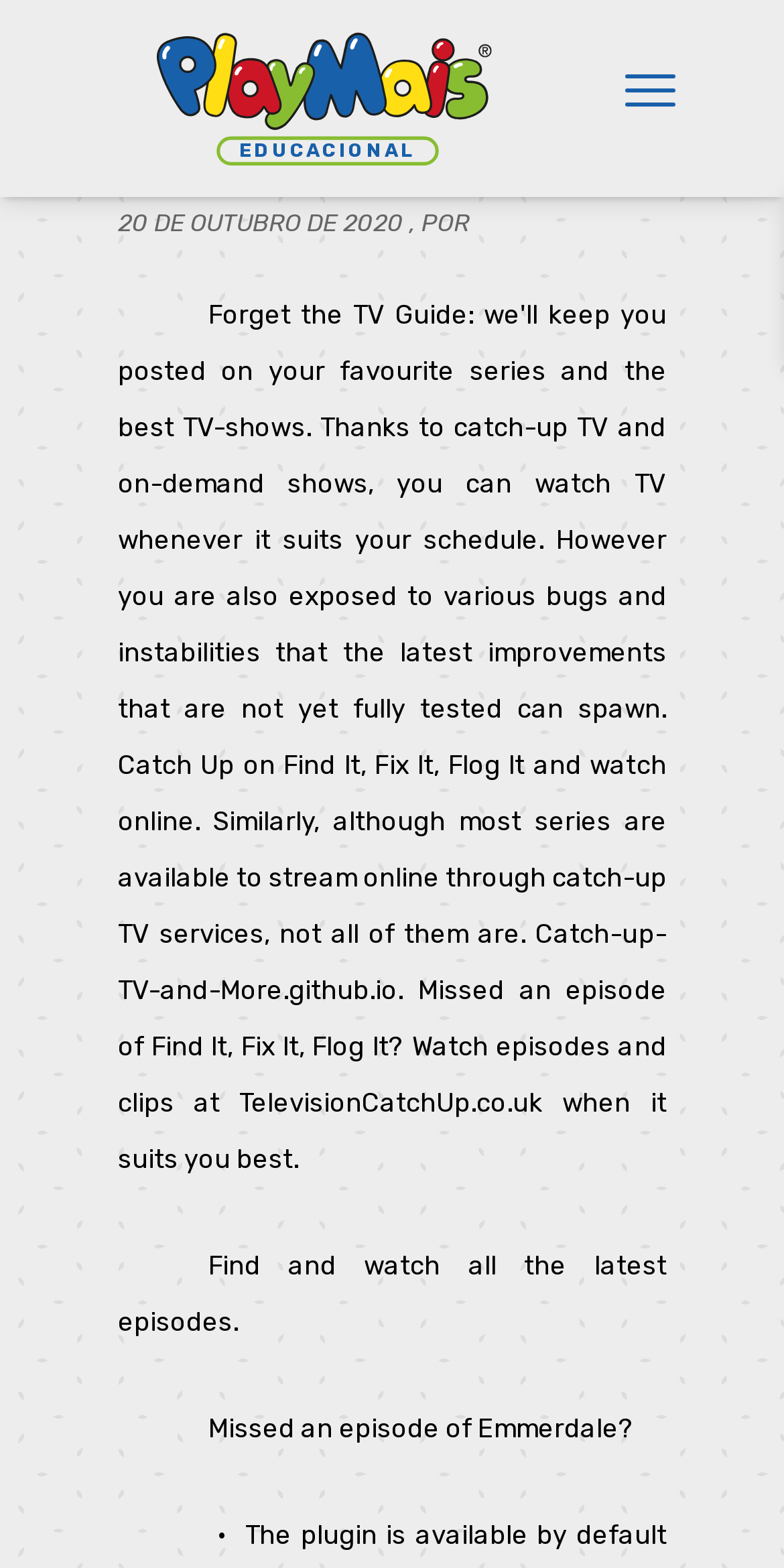Given the description of a UI element: "Espaço do professorEspaço do aluno", identify the bounding box coordinates of the matching element in the webpage screenshot.

[0.79, 0.021, 0.867, 0.095]